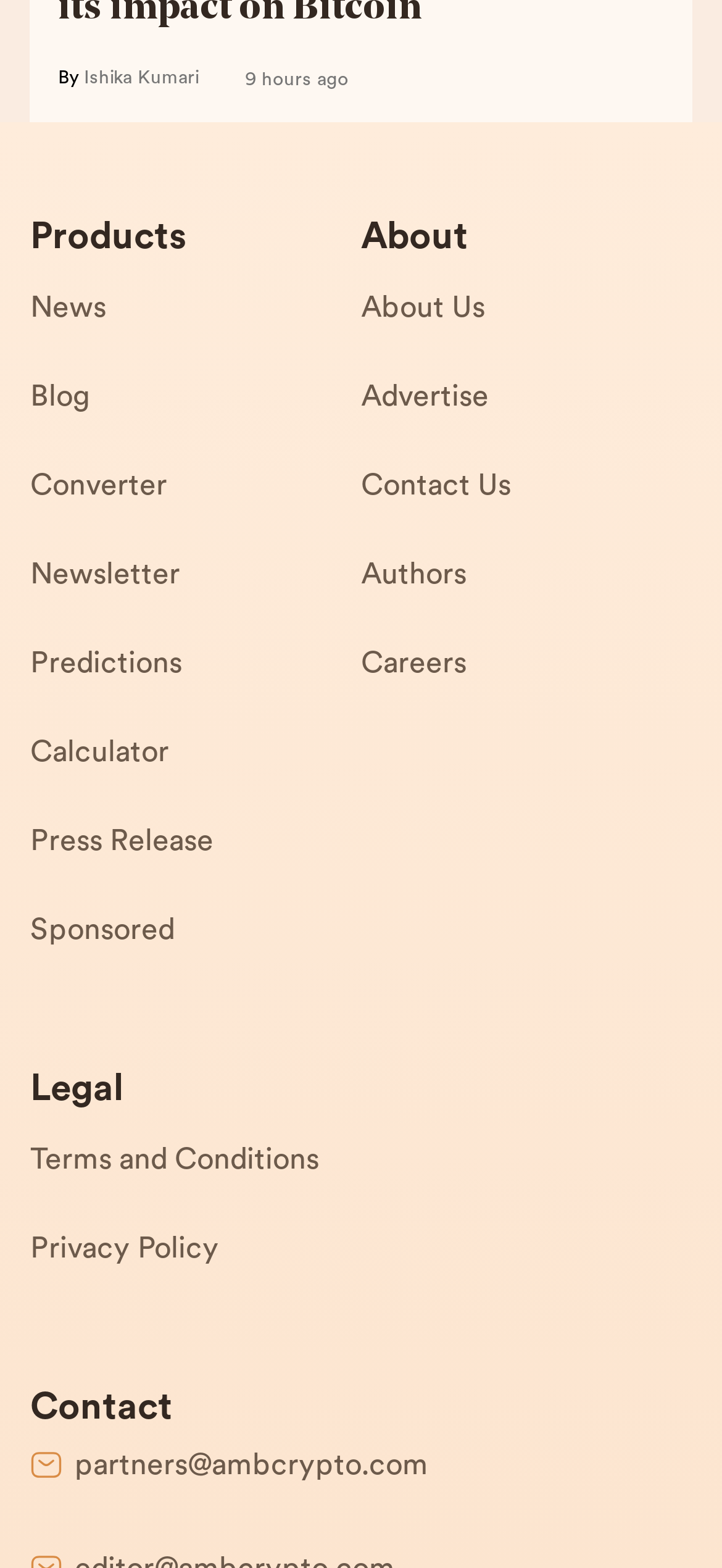Kindly determine the bounding box coordinates of the area that needs to be clicked to fulfill this instruction: "Check the 'Terms and Conditions'".

[0.042, 0.723, 0.5, 0.78]